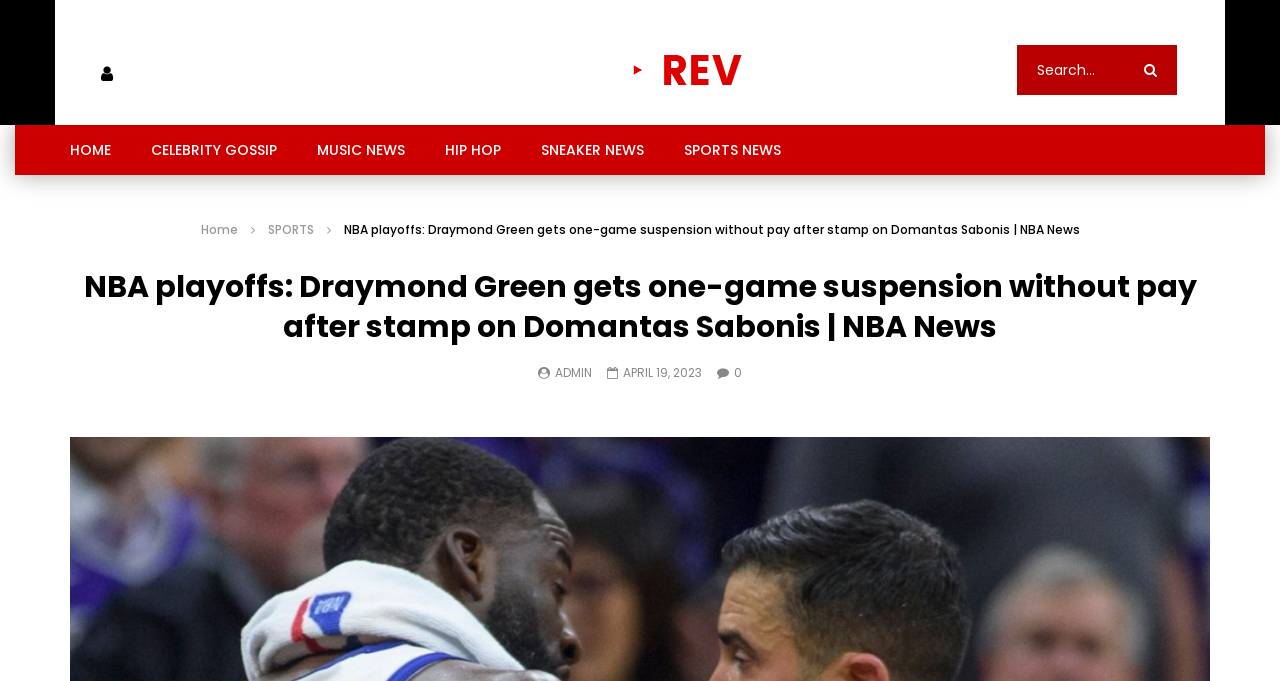Find the bounding box of the UI element described as follows: "title="HipHopMeasure"".

[0.42, 0.073, 0.58, 0.132]